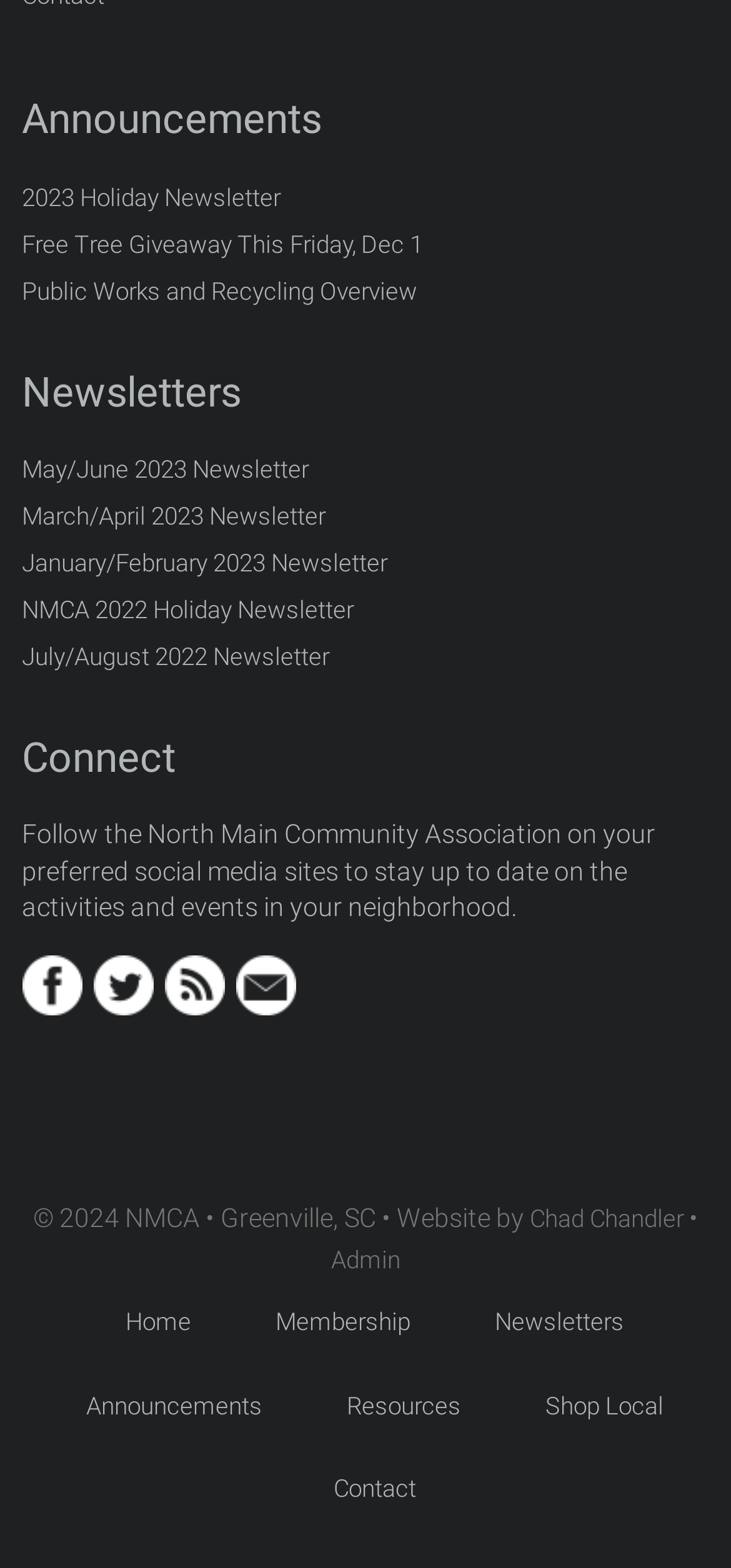Determine the bounding box coordinates in the format (top-left x, top-left y, bottom-right x, bottom-right y). Ensure all values are floating point numbers between 0 and 1. Identify the bounding box of the UI element described by: They Call Me Roberto

None